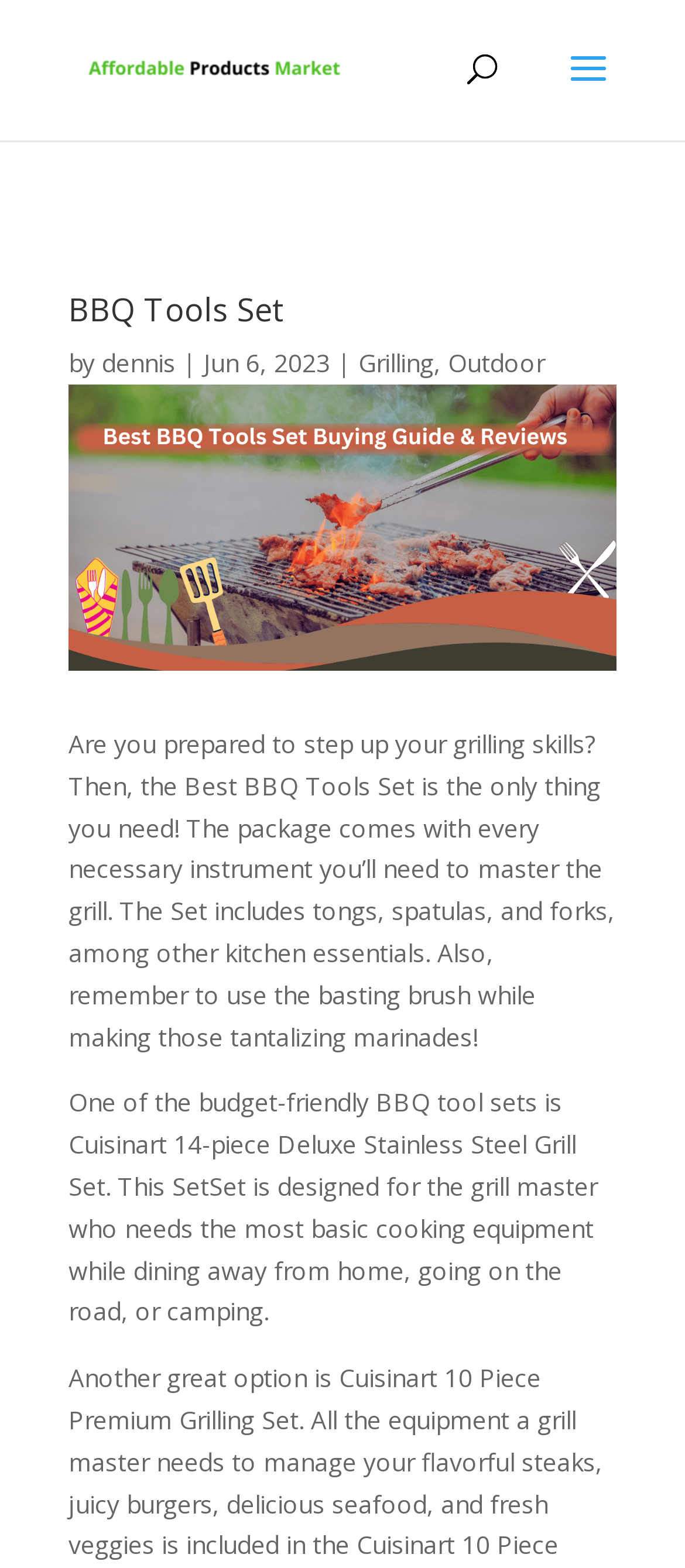What is the purpose of the basting brush?
Using the image provided, answer with just one word or phrase.

making marinades